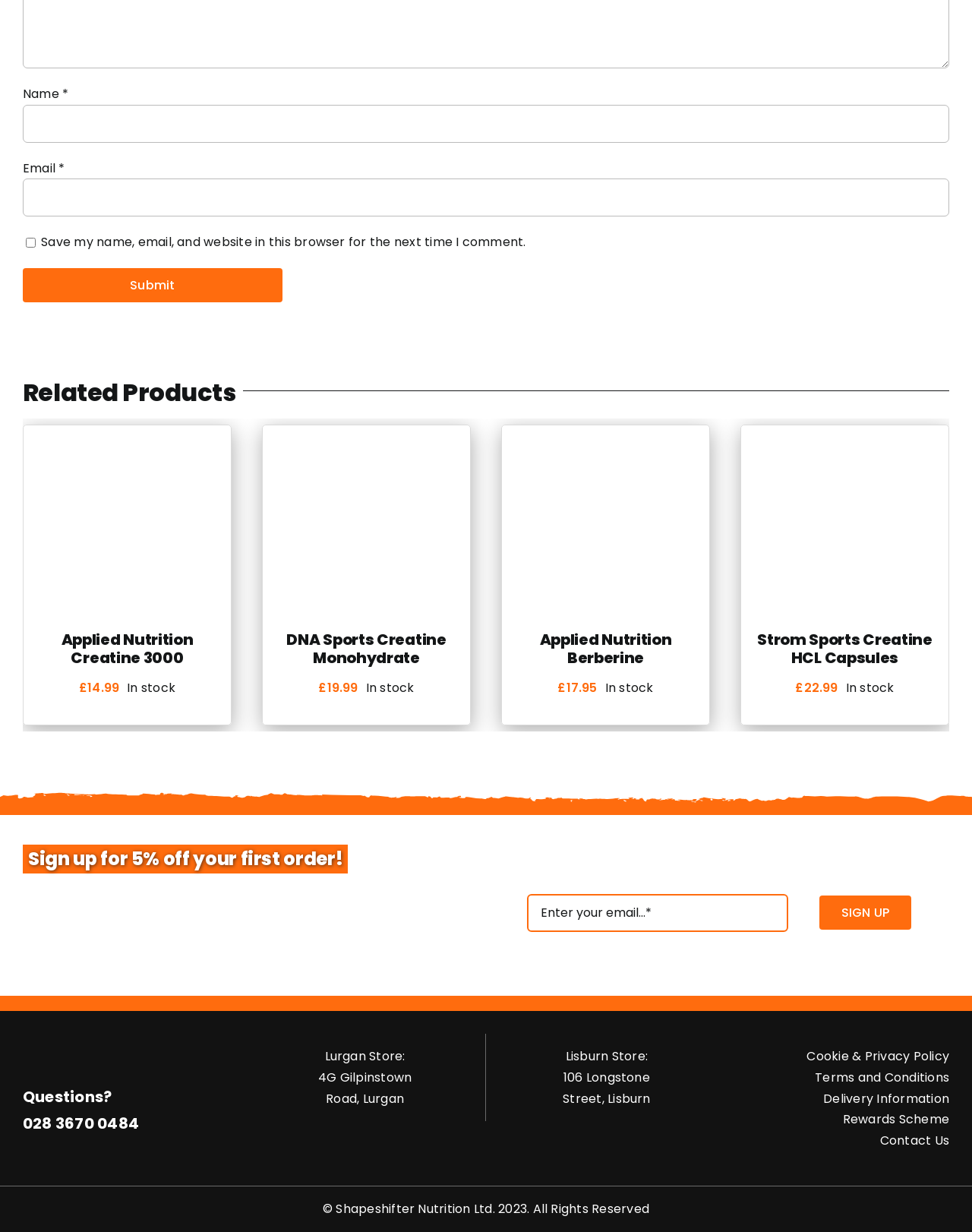What is the discount offered for signing up?
Based on the content of the image, thoroughly explain and answer the question.

The webpage has a section that encourages users to sign up for the newsletter, promising 5% off their first order. This discount is mentioned in the heading 'Sign up for 5% off your first order!' and reiterated in the text 'Sign up today to receive 5% off your first order!'